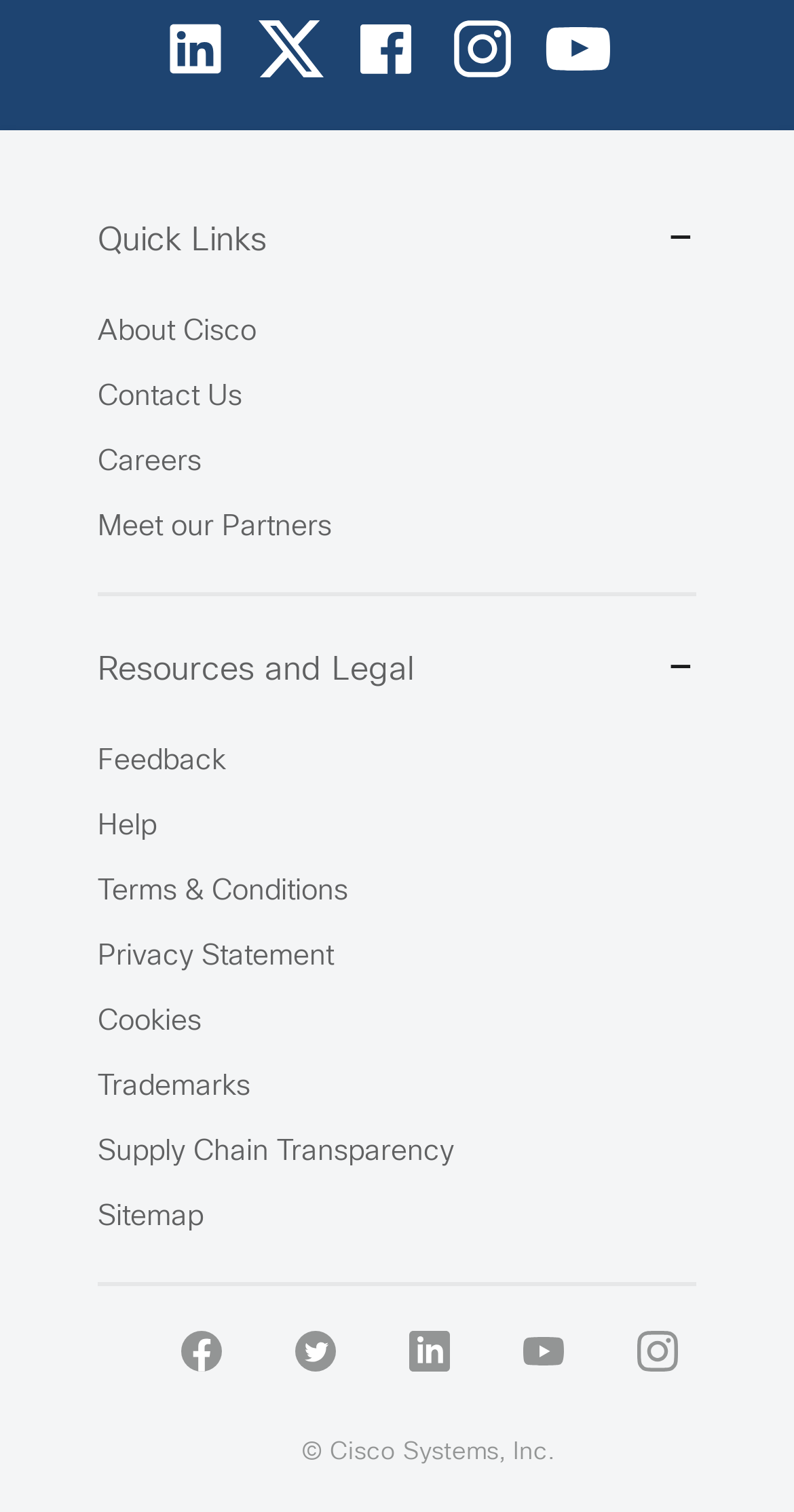Find the bounding box coordinates for the area you need to click to carry out the instruction: "Click the Quick Links button". The coordinates should be four float numbers between 0 and 1, indicated as [left, top, right, bottom].

[0.123, 0.139, 0.877, 0.179]